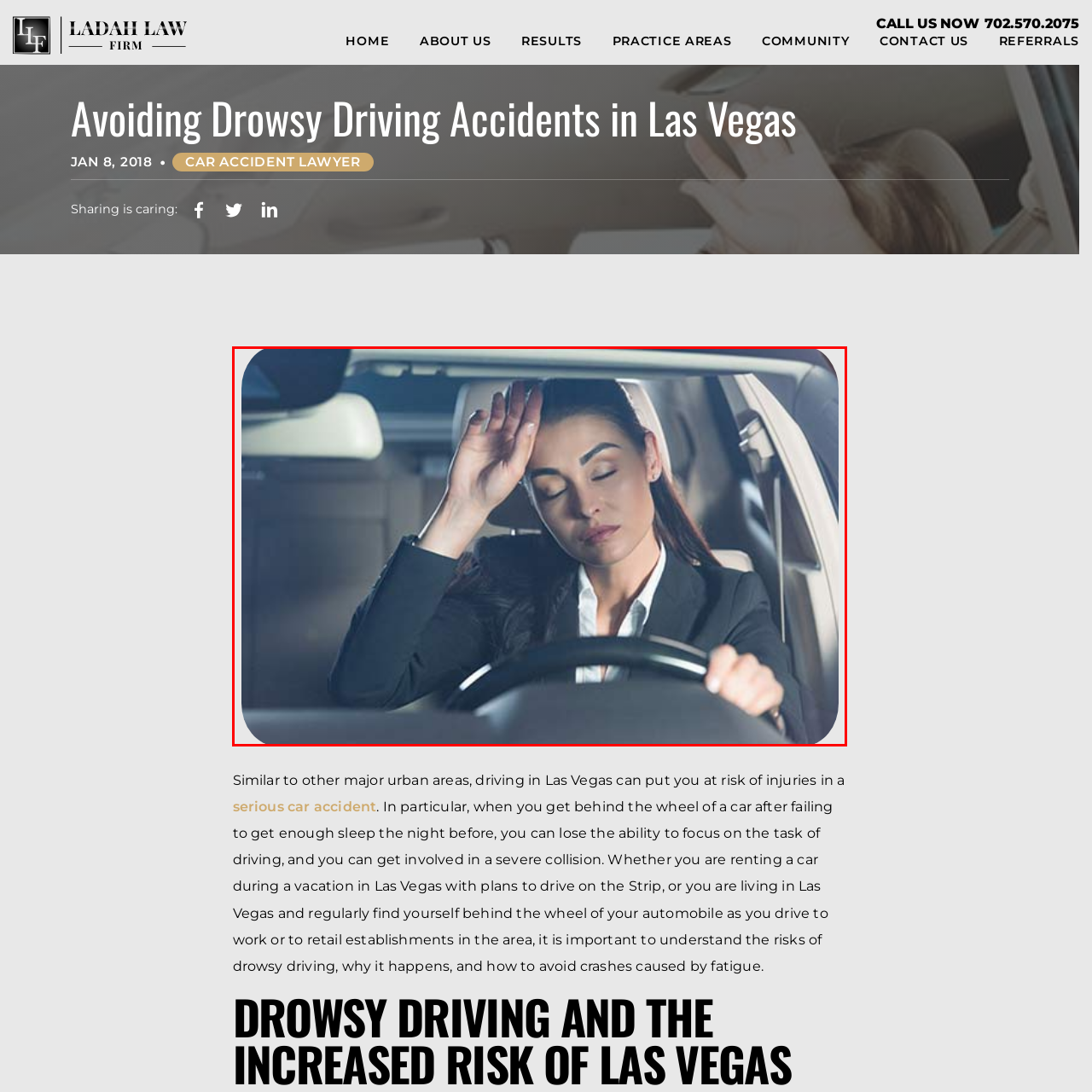What is the woman wearing?
Carefully examine the image within the red bounding box and provide a detailed answer to the question.

The woman is dressed in a formal outfit, which implies that she may have been working or attending a business function before getting into the car, and her current state of fatigue is likely a result of her previous activities.